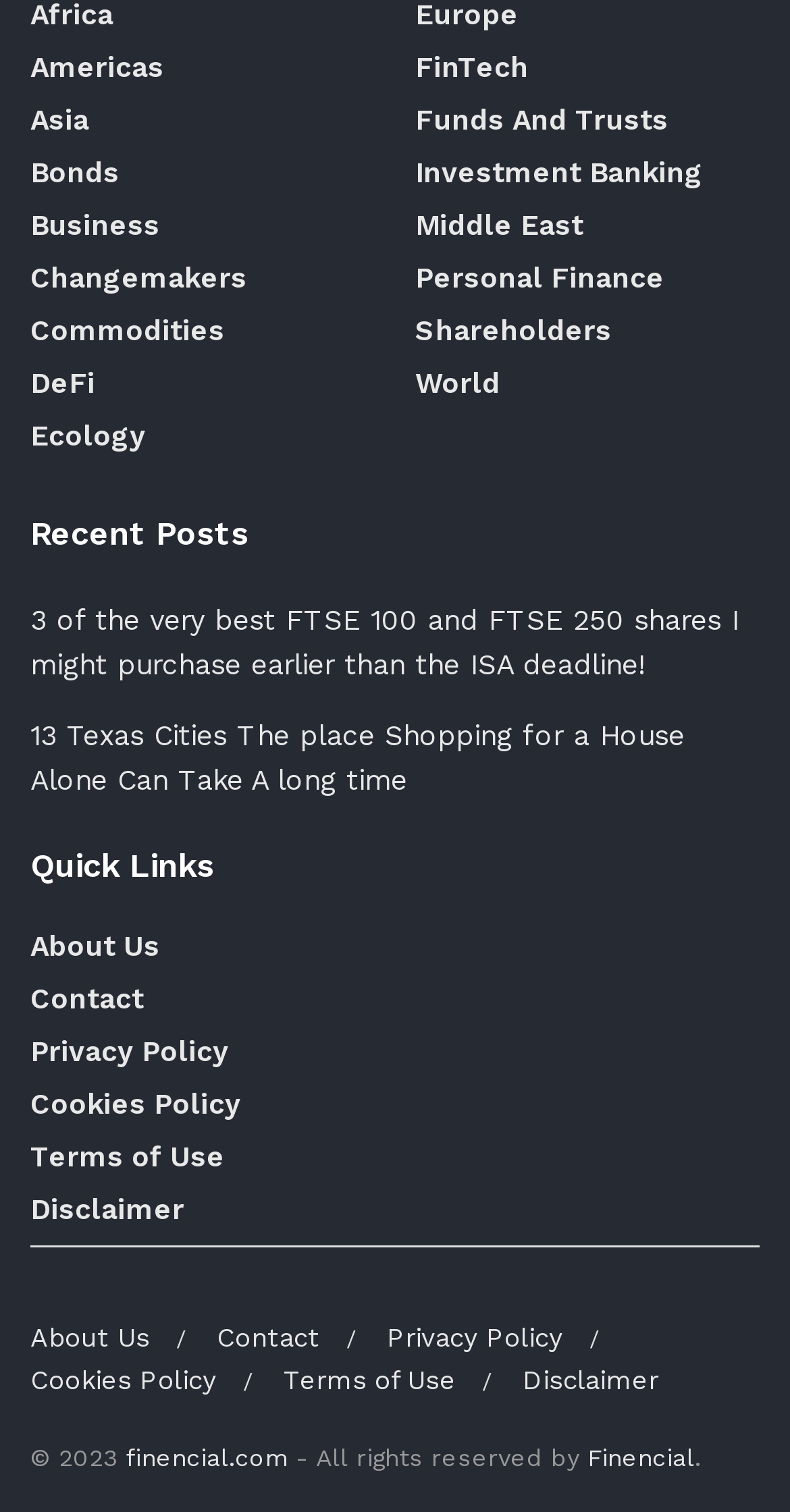What is the title of the section below the main menu?
Please ensure your answer is as detailed and informative as possible.

I found a heading element with ID 416, which has the text content 'Recent Posts' and is located below the main menu links. This suggests that 'Recent Posts' is the title of the section that follows.